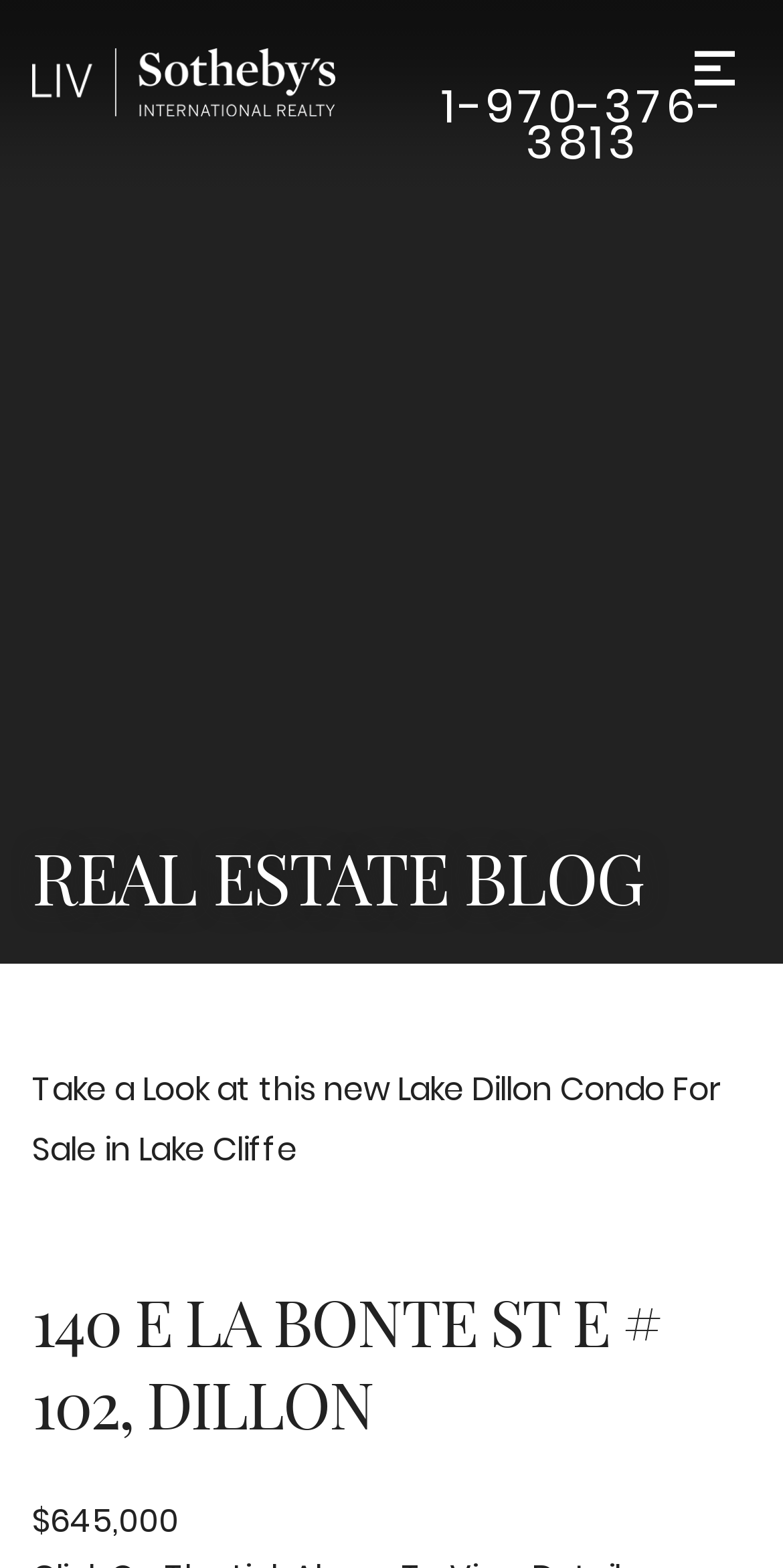Is there a phone number to contact for more information?
Could you give a comprehensive explanation in response to this question?

I found a link with the text '1-970-376-3813' which appears to be a phone number, indicating that it is possible to contact someone for more information.